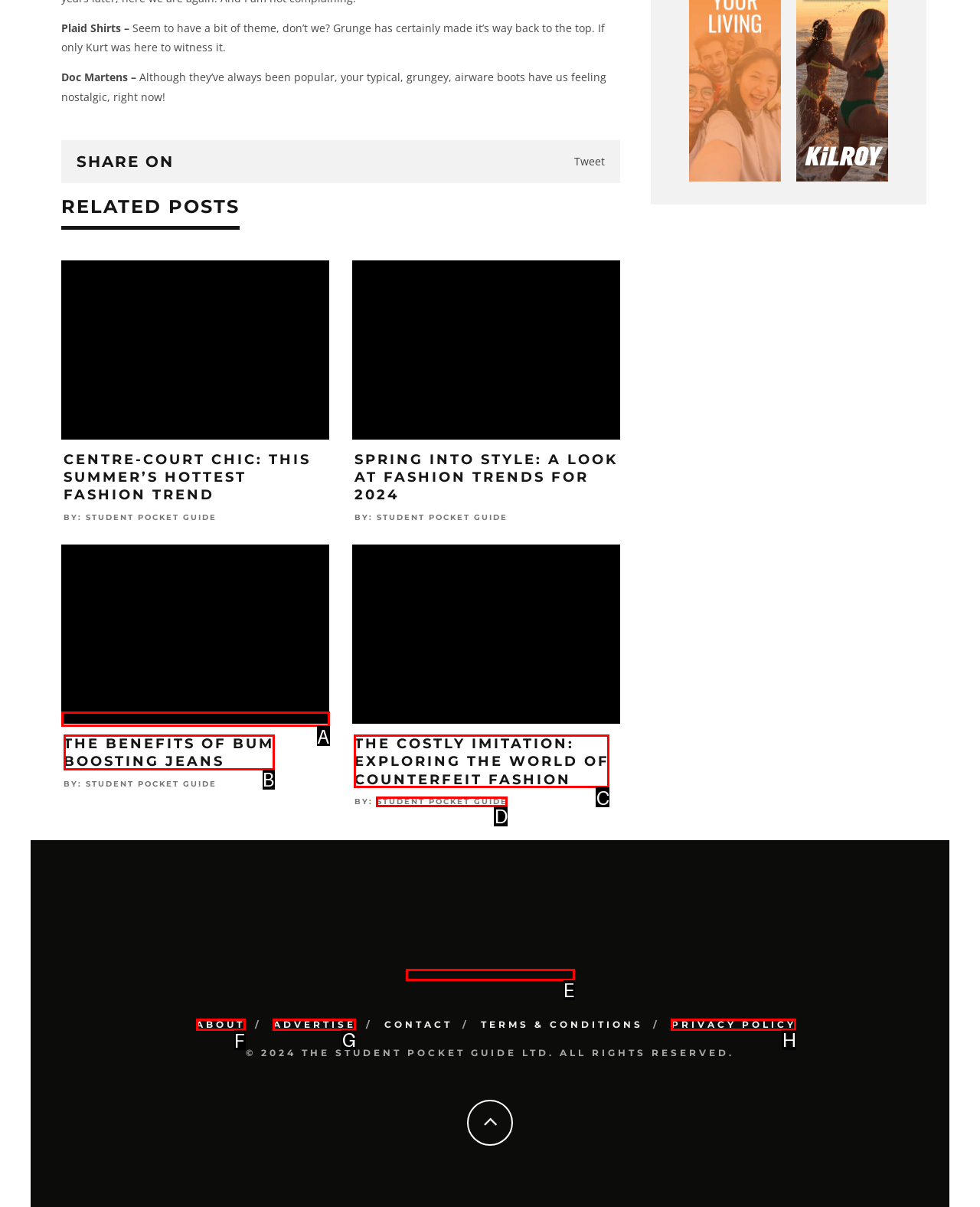Identify the correct UI element to click to follow this instruction: Send an email to information@diamondbackworks.com
Respond with the letter of the appropriate choice from the displayed options.

None